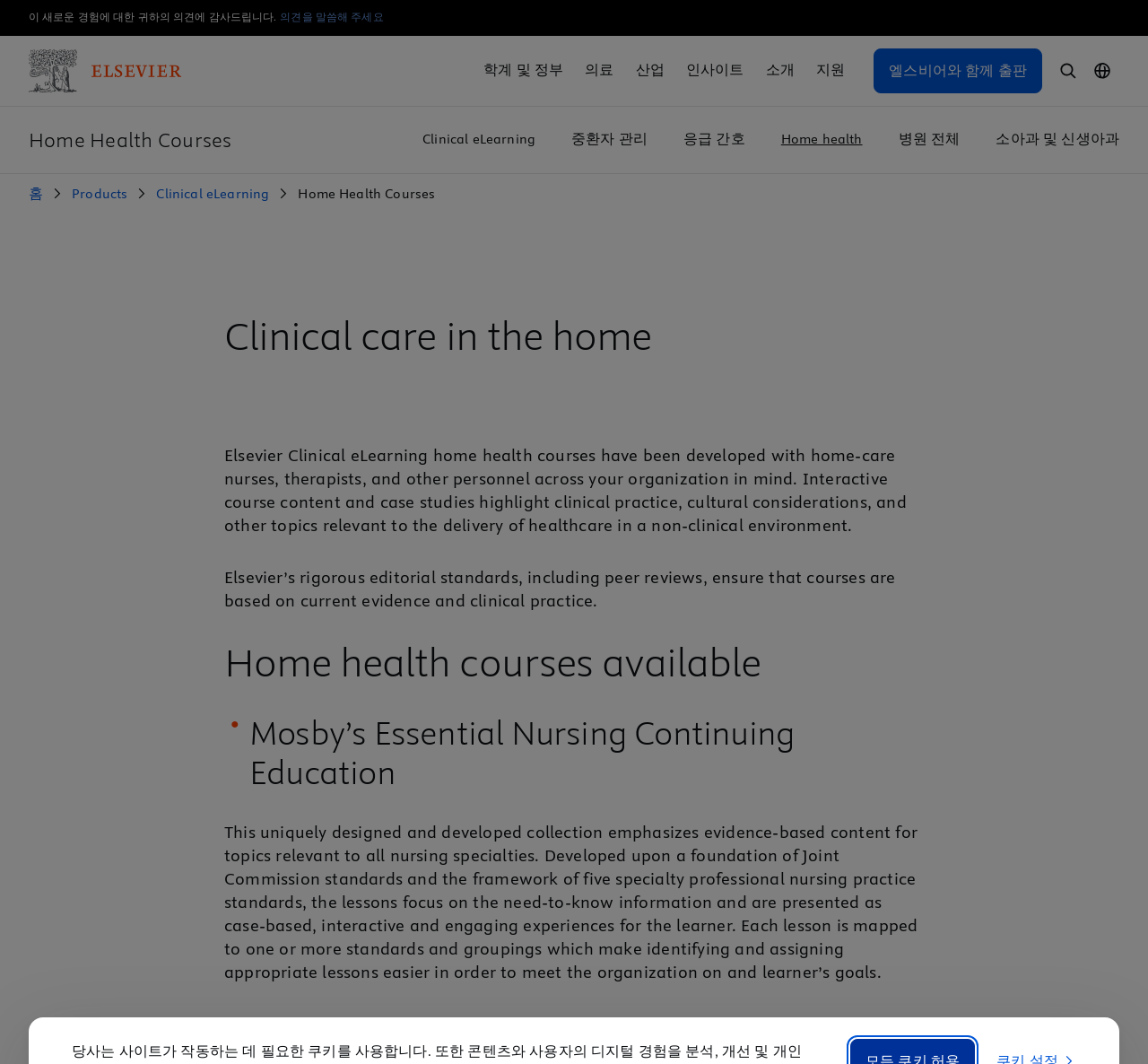Please determine the bounding box coordinates of the element's region to click for the following instruction: "Search using the search button".

[0.916, 0.05, 0.945, 0.082]